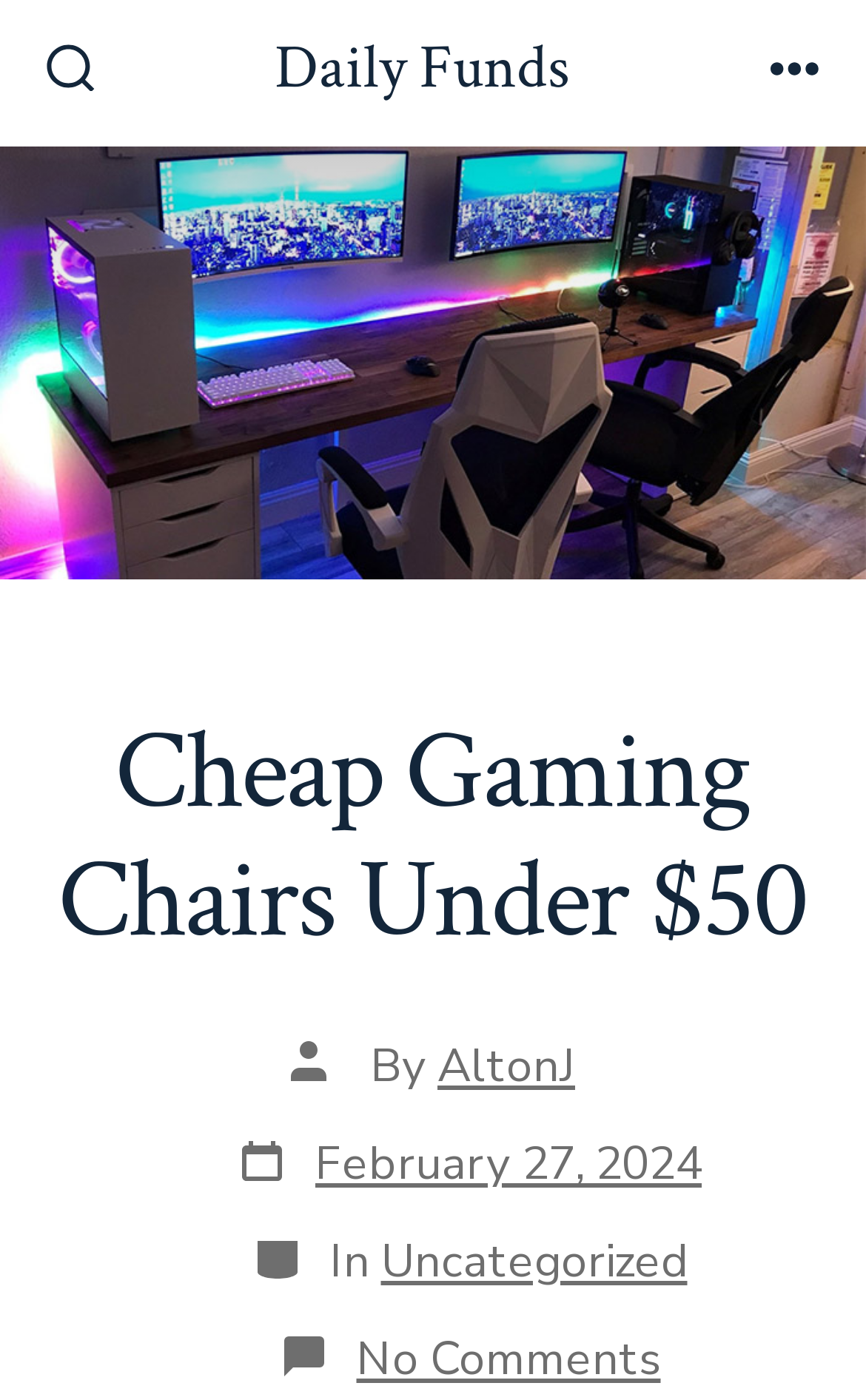What is the category of the post?
Please respond to the question with a detailed and informative answer.

The 'Categories' section on the webpage mentions 'In Uncategorized', indicating that the post is categorized under 'Uncategorized'.